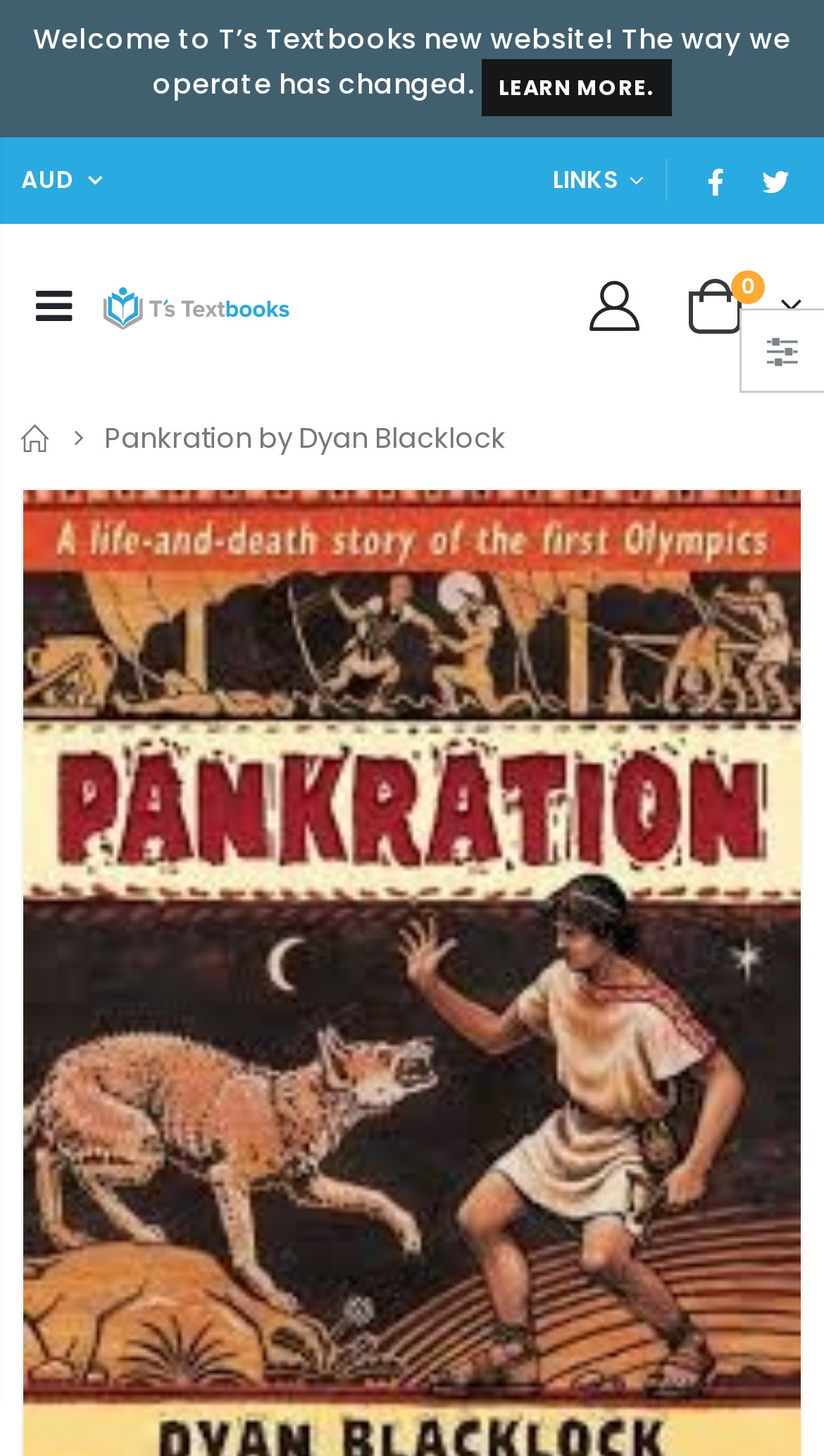Please look at the image and answer the question with a detailed explanation: What is the currency used on this website?

I determined the answer by looking at the top-right corner of the webpage, where I found the currency symbol 'AUD'.